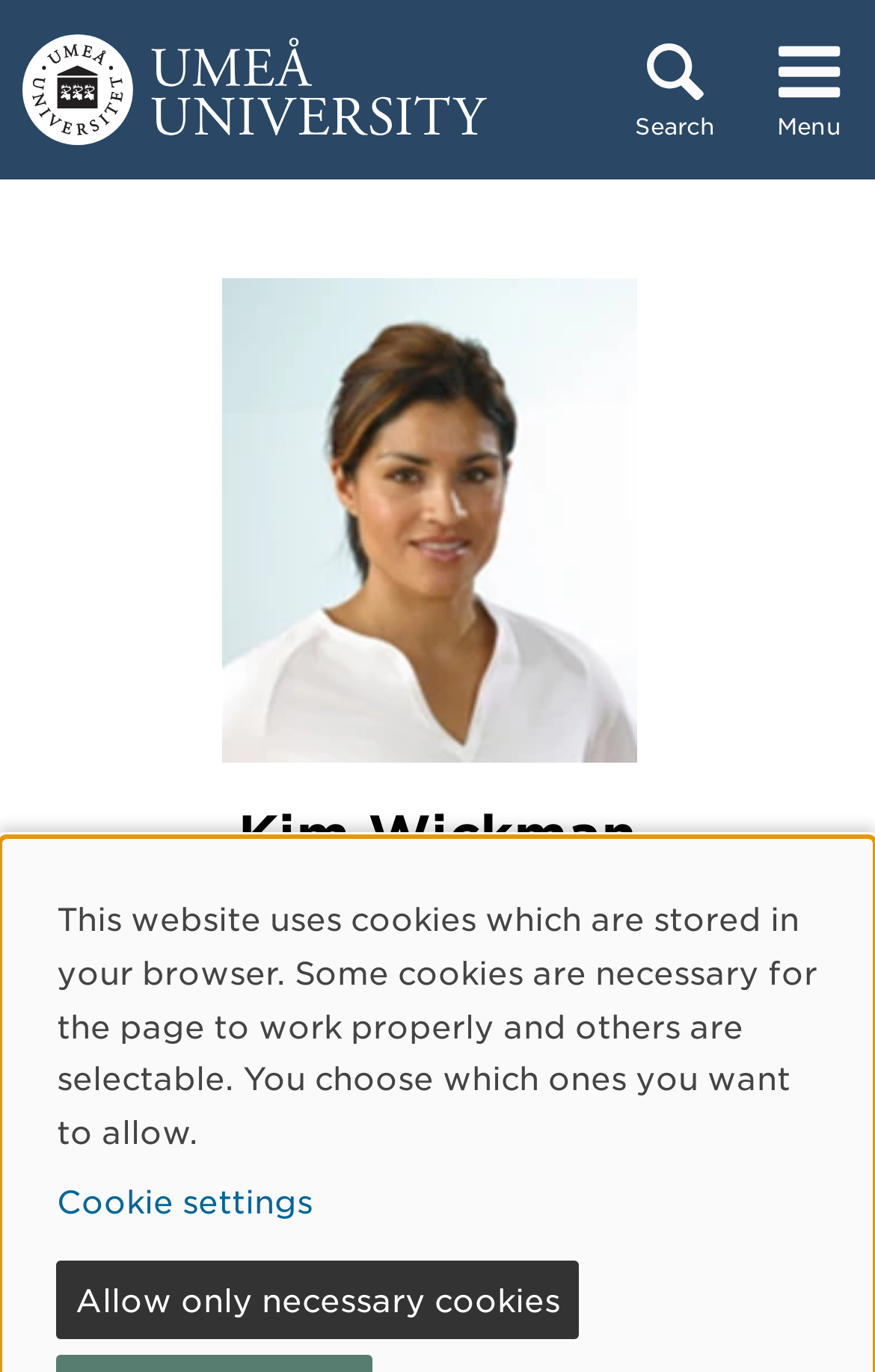For the element described, predict the bounding box coordinates as (top-left x, top-left y, bottom-right x, bottom-right y). All values should be between 0 and 1. Element description: Facebook-f

None